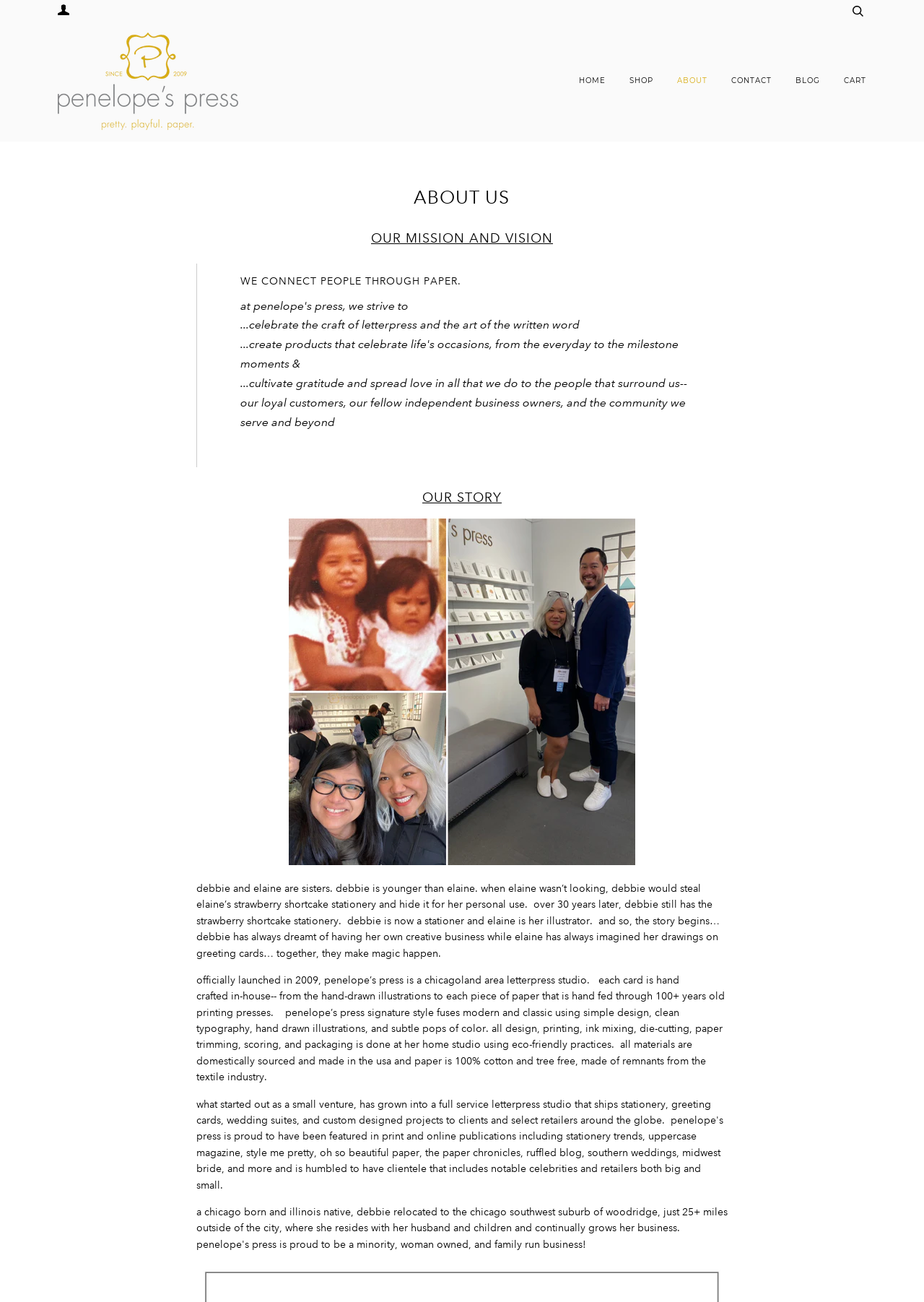Determine the bounding box for the UI element that matches this description: "CONTACT".

[0.768, 0.047, 0.835, 0.078]